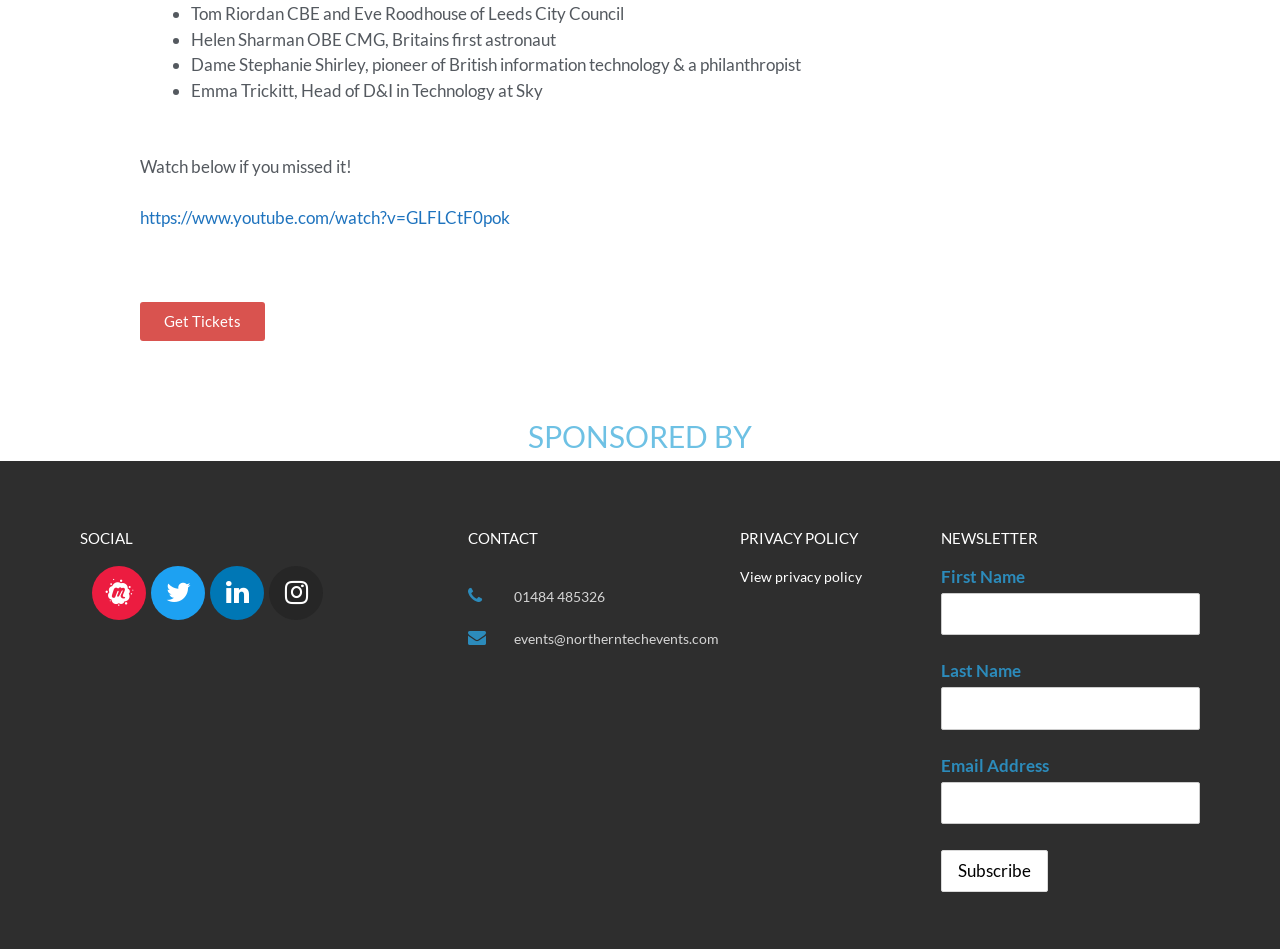Specify the bounding box coordinates of the area to click in order to execute this command: 'Subscribe to the newsletter'. The coordinates should consist of four float numbers ranging from 0 to 1, and should be formatted as [left, top, right, bottom].

[0.735, 0.896, 0.819, 0.94]